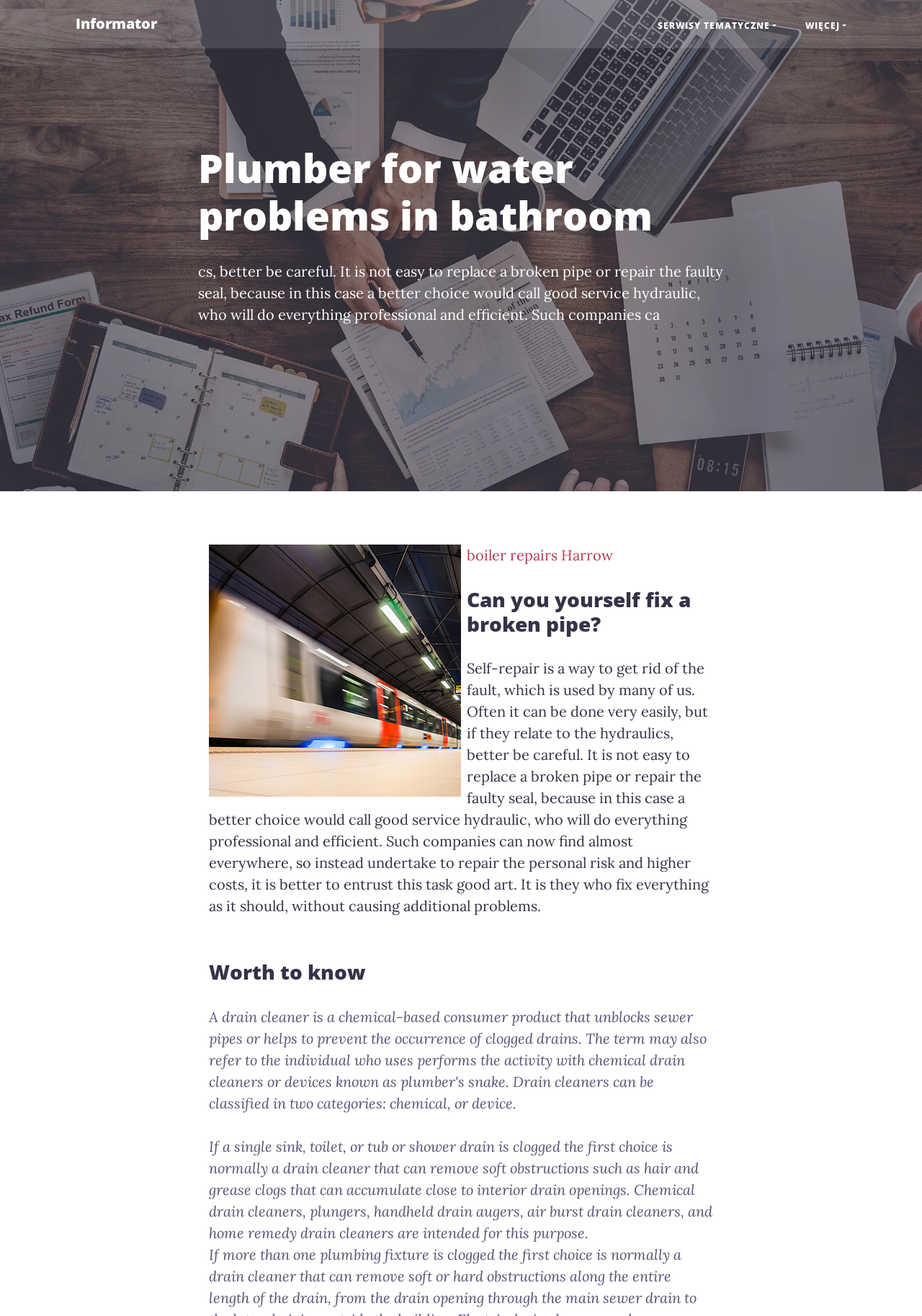Find the bounding box of the UI element described as follows: "boiler repairs Harrow".

[0.506, 0.415, 0.665, 0.429]